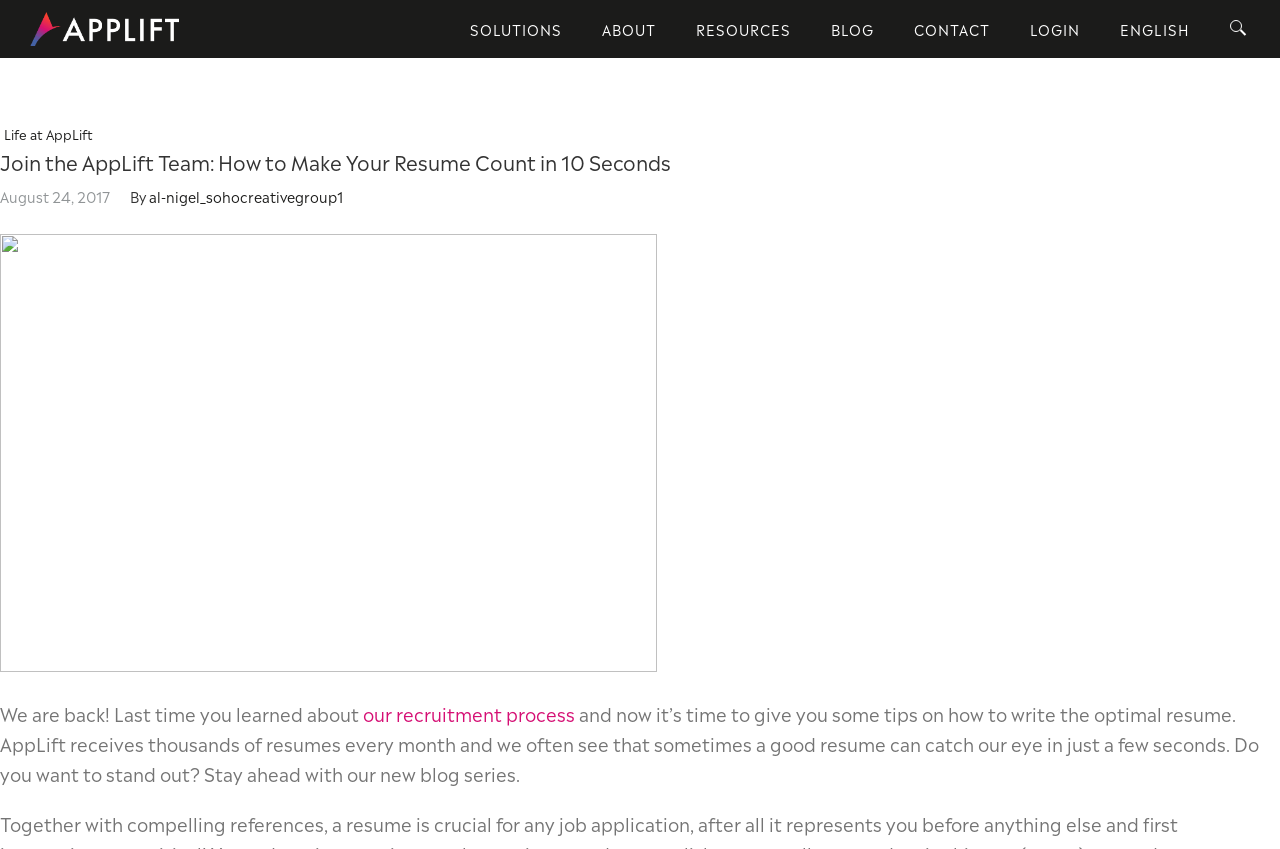Given the content of the image, can you provide a detailed answer to the question?
What is the company name?

The company name is obtained by looking at the top-left corner of the webpage, where the logo and company name 'Applift' are displayed.